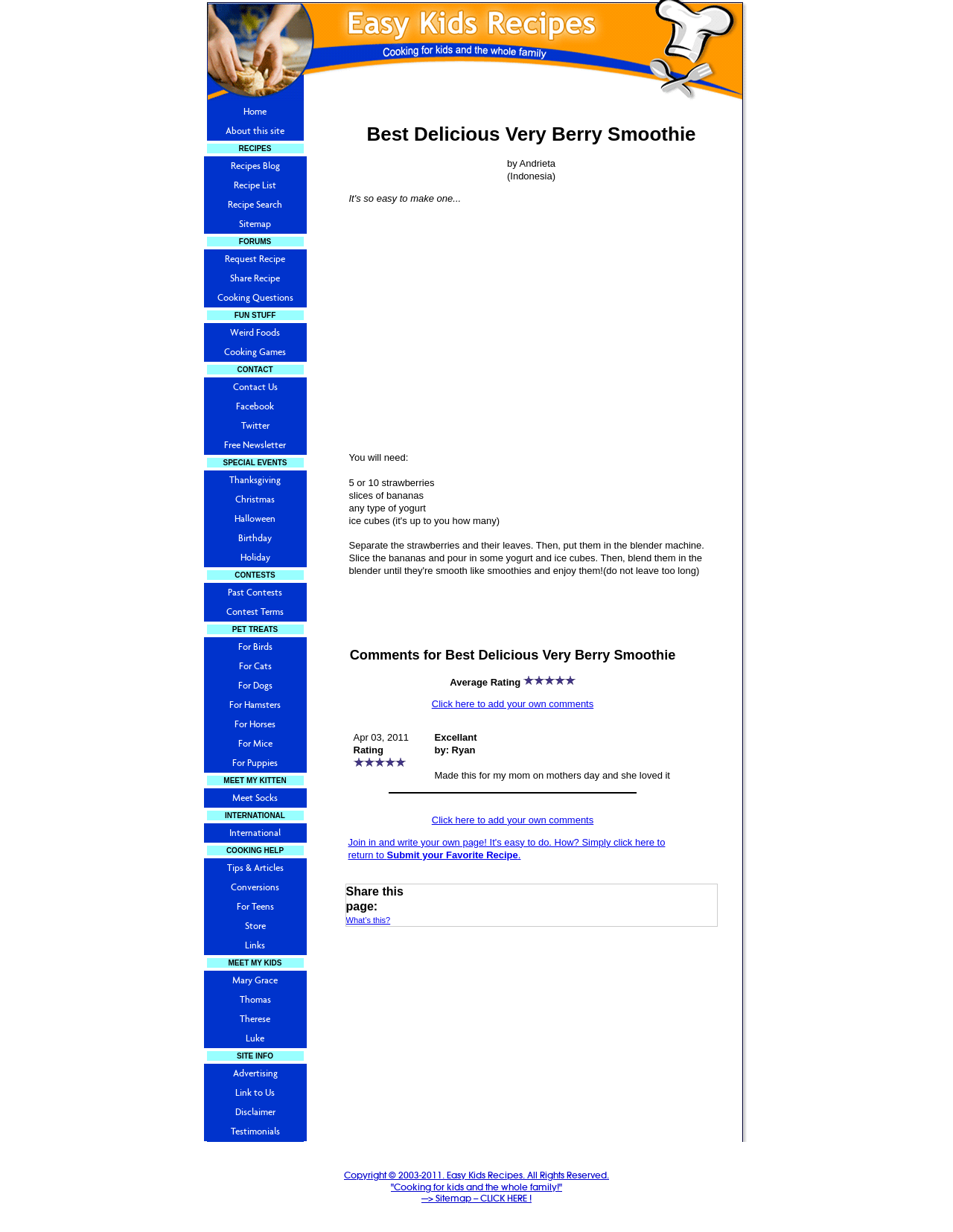Locate the bounding box coordinates of the UI element described by: "Christmas". The bounding box coordinates should consist of four float numbers between 0 and 1, i.e., [left, top, right, bottom].

[0.214, 0.398, 0.321, 0.413]